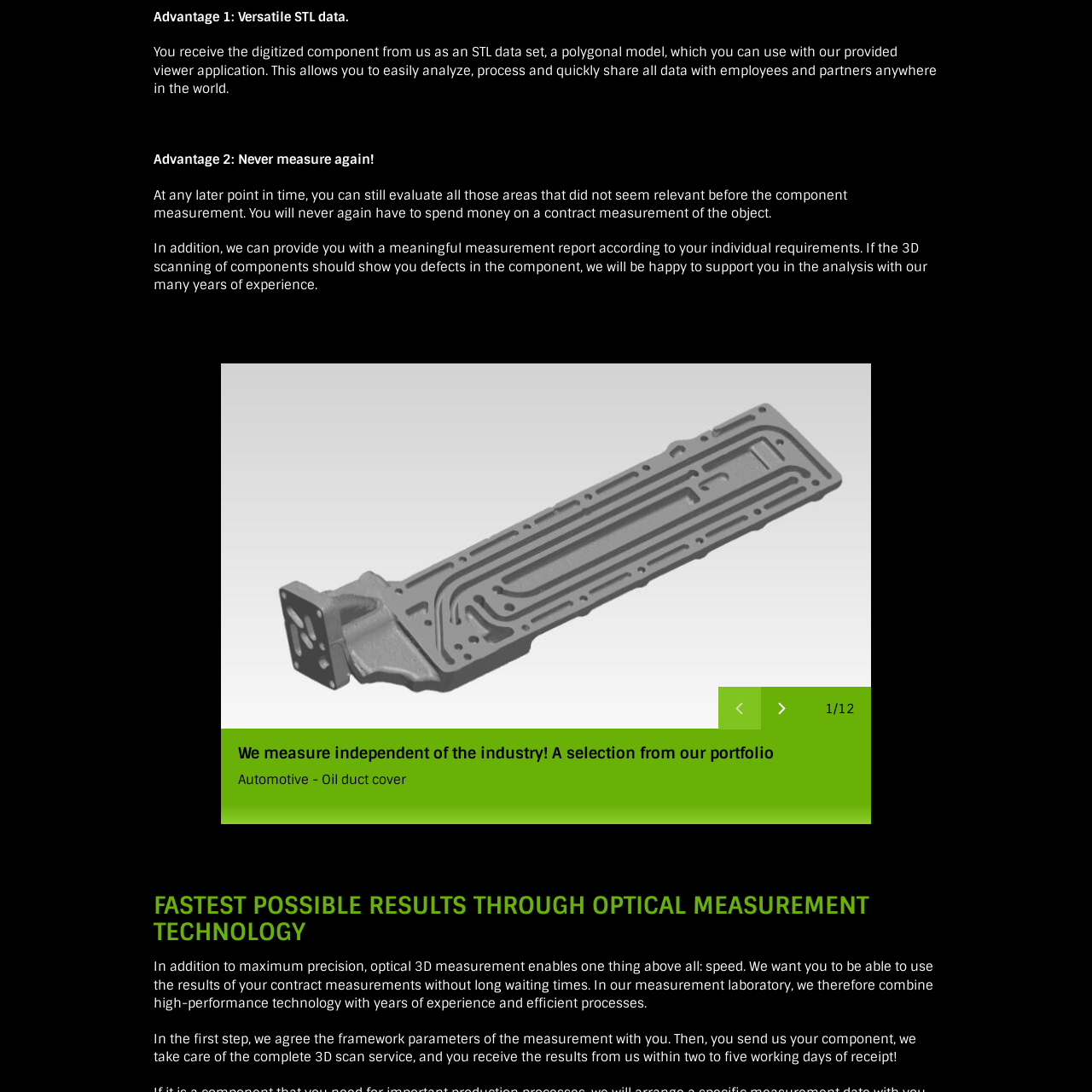Observe the image enclosed by the red box and thoroughly answer the subsequent question based on the visual details: What is the benefit of using this service in terms of cost?

The caption explains that the service promises significant cost savings by eliminating the need for contract measurement, which implies that users can avoid incurring additional costs associated with contract measurement and instead use this service for their measurement needs.